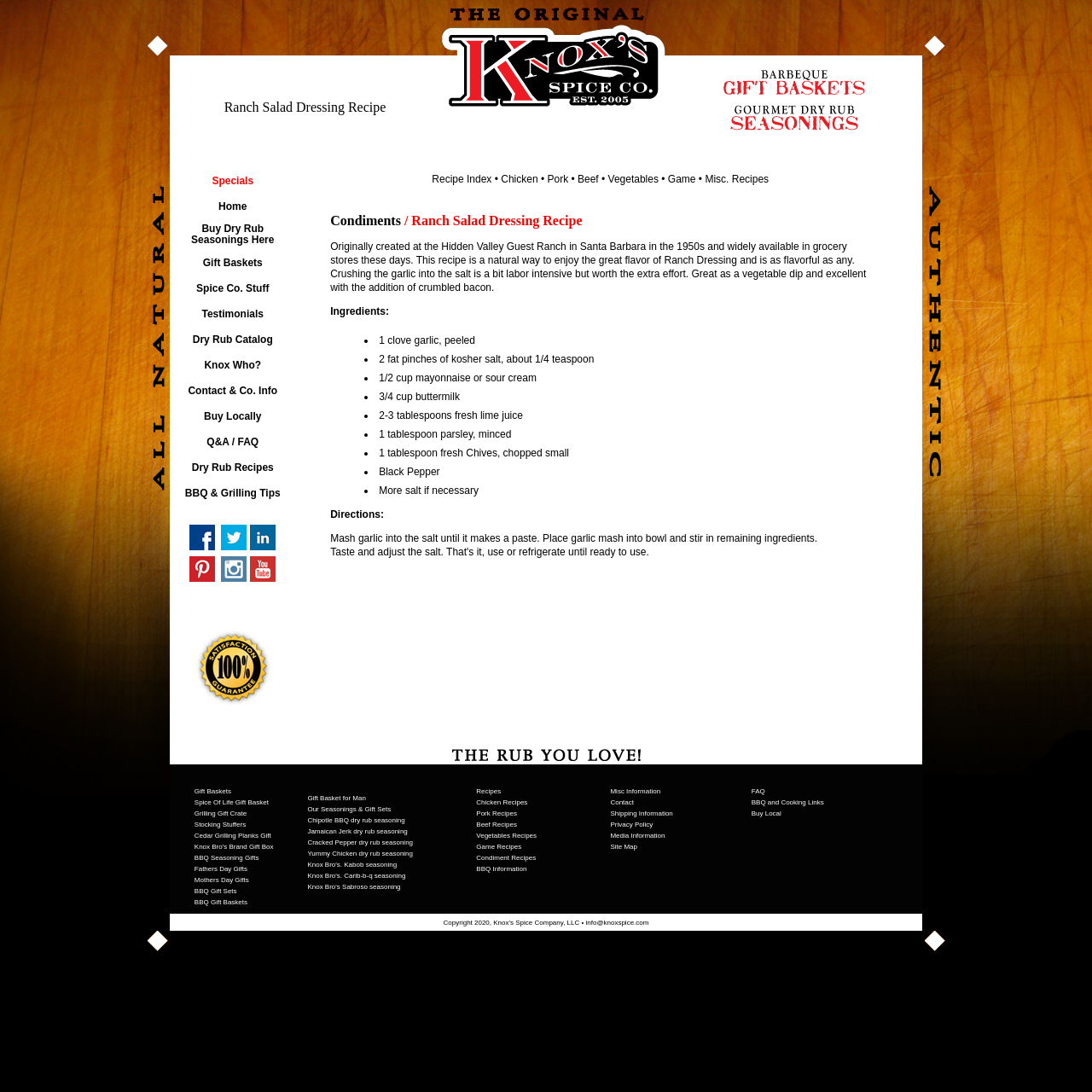Extract the main title from the webpage and generate its text.


Condiments / Ranch Salad Dressing Recipe